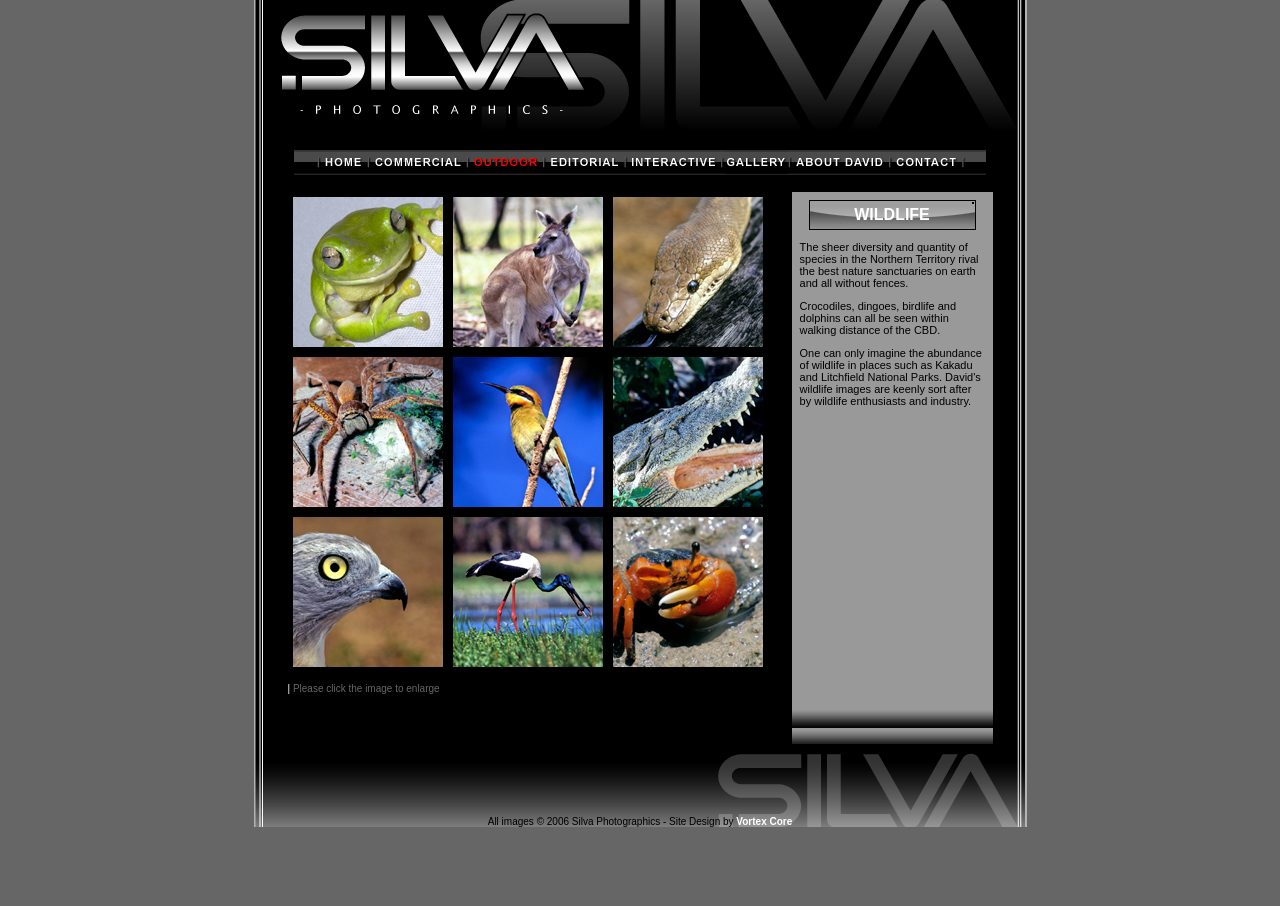Determine the bounding box for the HTML element described here: "alt="Commercial"". The coordinates should be given as [left, top, right, bottom] with each number being a float between 0 and 1.

[0.29, 0.165, 0.364, 0.193]